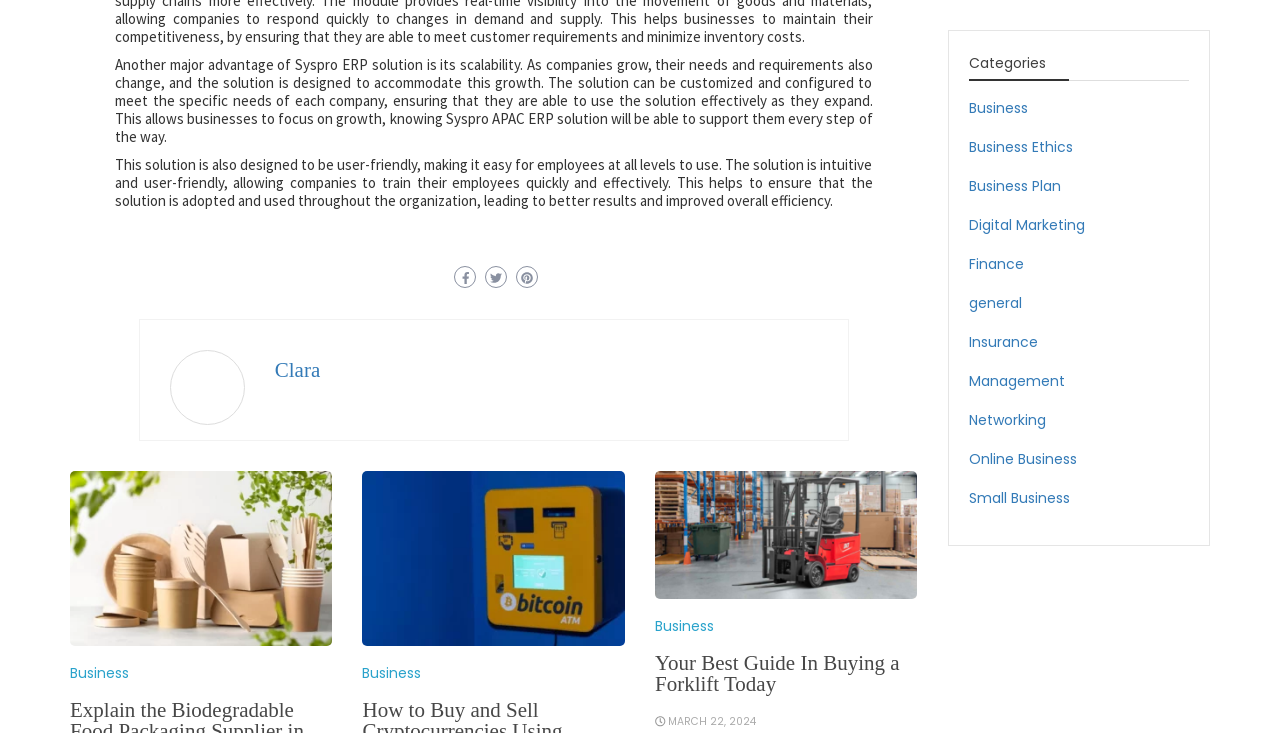Provide a brief response to the question below using one word or phrase:
What is the advantage of Syspro ERP solution?

Scalability